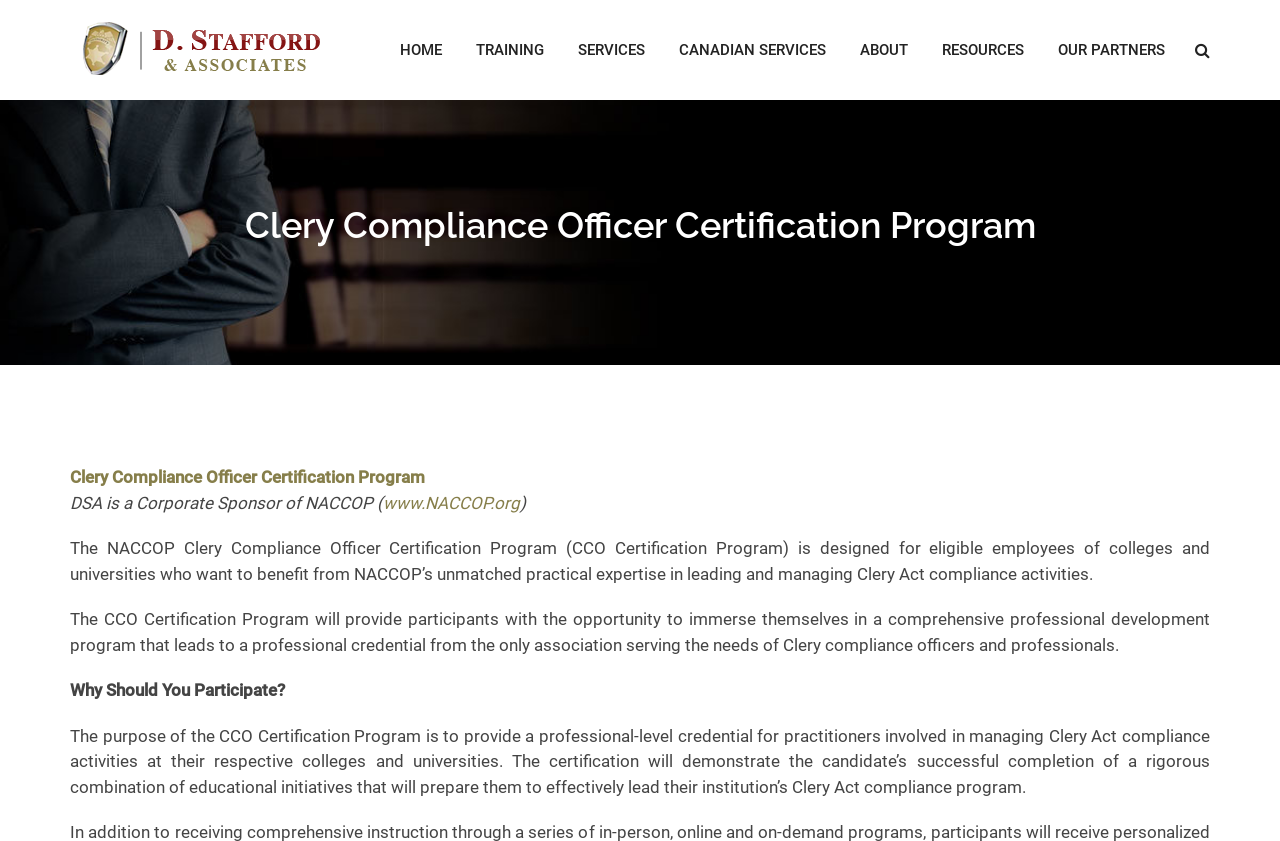Summarize the webpage in an elaborate manner.

The webpage is about the Clery Compliance Officer Certification Program offered by D. Stafford & Associates. At the top left, there is a logo of D. Stafford & Associates, which is also a link. Below the logo, there is a navigation menu with 7 links: HOME, TRAINING, SERVICES, CANADIAN SERVICES, ABOUT, RESOURCES, and OUR PARTNERS. 

The main content of the webpage is divided into sections. The first section has a heading that reads "Clery Compliance Officer Certification Program". Below the heading, there is a link with the same text, followed by a brief description of D. Stafford & Associates as a Corporate Sponsor of NACCOP. The description includes a link to the NACCOP website. 

The next section provides a detailed description of the Clery Compliance Officer Certification Program, explaining its purpose and benefits. The text is divided into paragraphs, with a subheading "Why Should You Participate?" in between. The program is designed for employees of colleges and universities who want to benefit from NACCOP's expertise in leading and managing Clery Act compliance activities. 

At the top right, there is a search box.